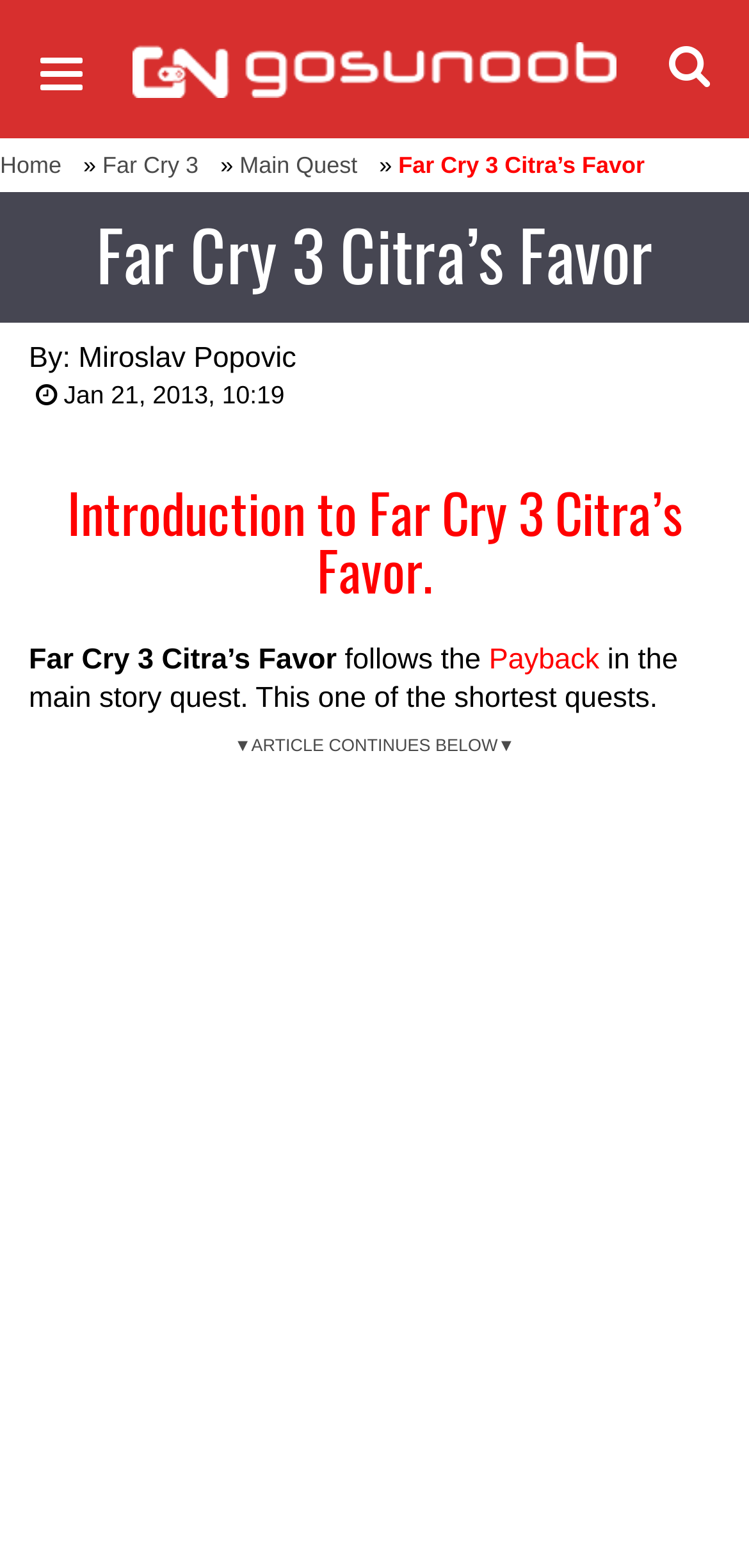Find the bounding box coordinates for the HTML element described as: "Far Cry 3". The coordinates should consist of four float values between 0 and 1, i.e., [left, top, right, bottom].

[0.137, 0.097, 0.286, 0.114]